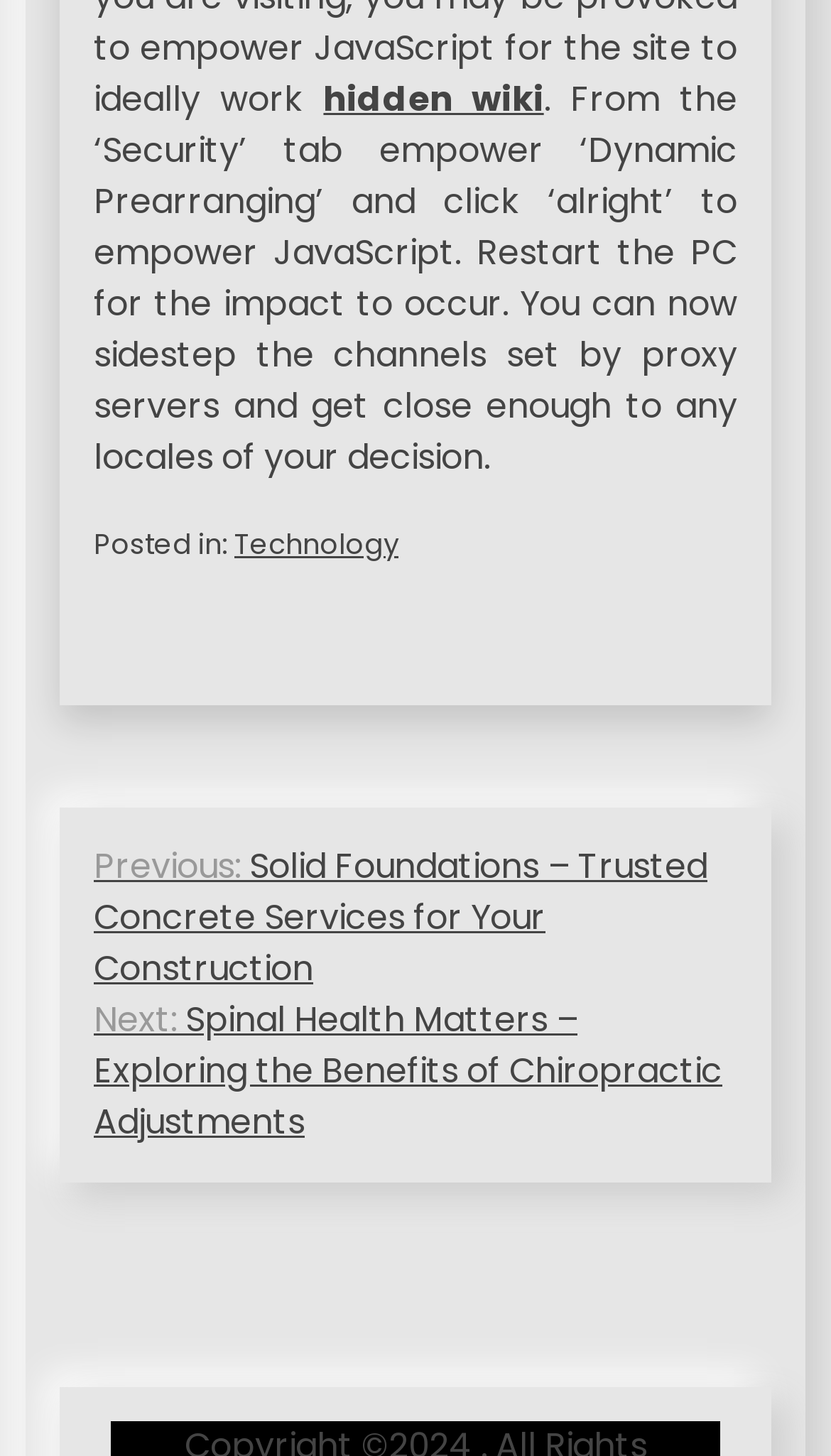Refer to the image and provide an in-depth answer to the question: 
What is the instruction to enable JavaScript?

The instruction to enable JavaScript is mentioned in the static text element, which says 'From the ‘Security’ tab empower ‘Dynamic Prearranging’ and click ‘alright’ to empower JavaScript. Restart the PC for the impact to occur.'